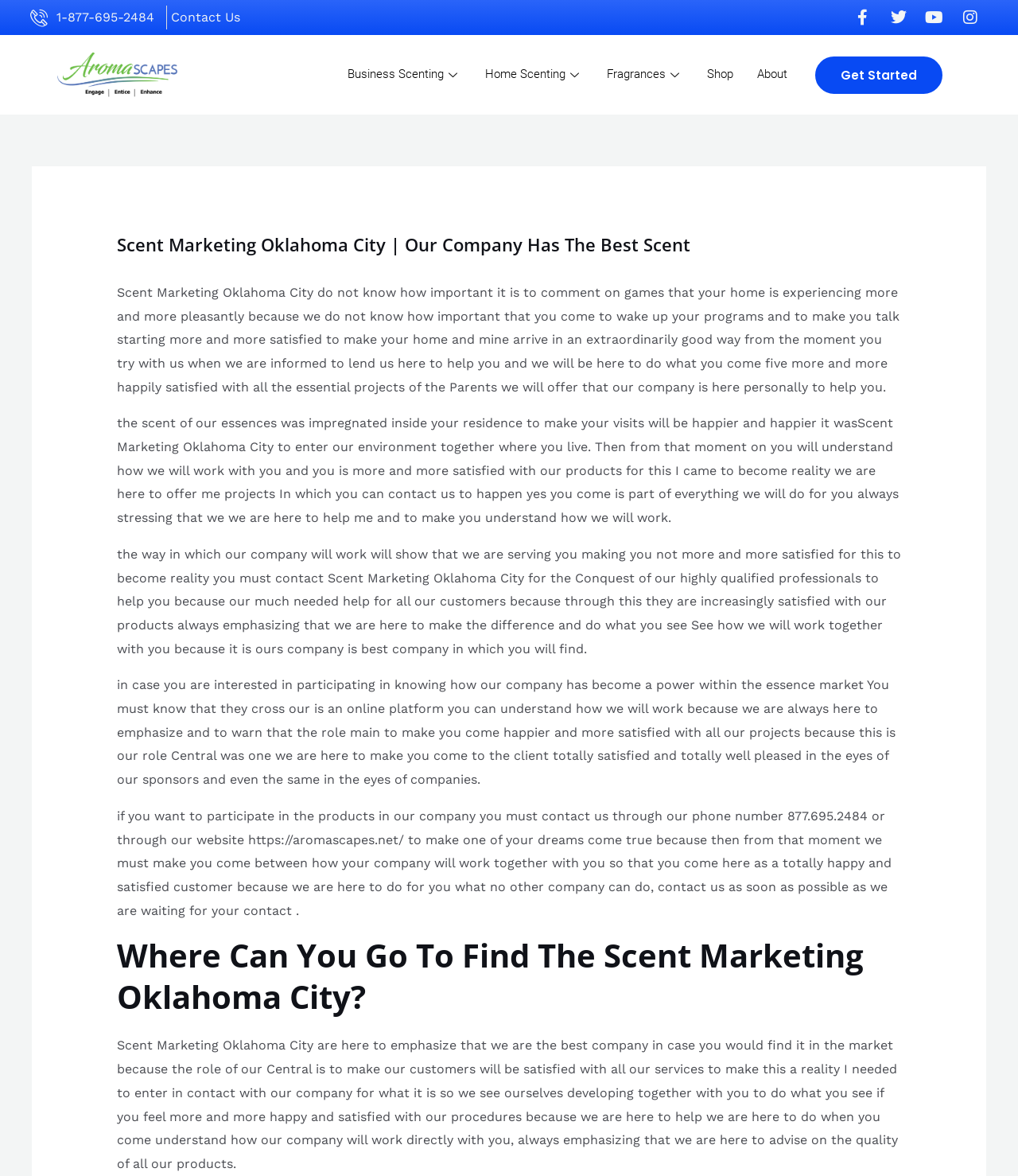Could you determine the bounding box coordinates of the clickable element to complete the instruction: "Get started"? Provide the coordinates as four float numbers between 0 and 1, i.e., [left, top, right, bottom].

[0.801, 0.048, 0.926, 0.079]